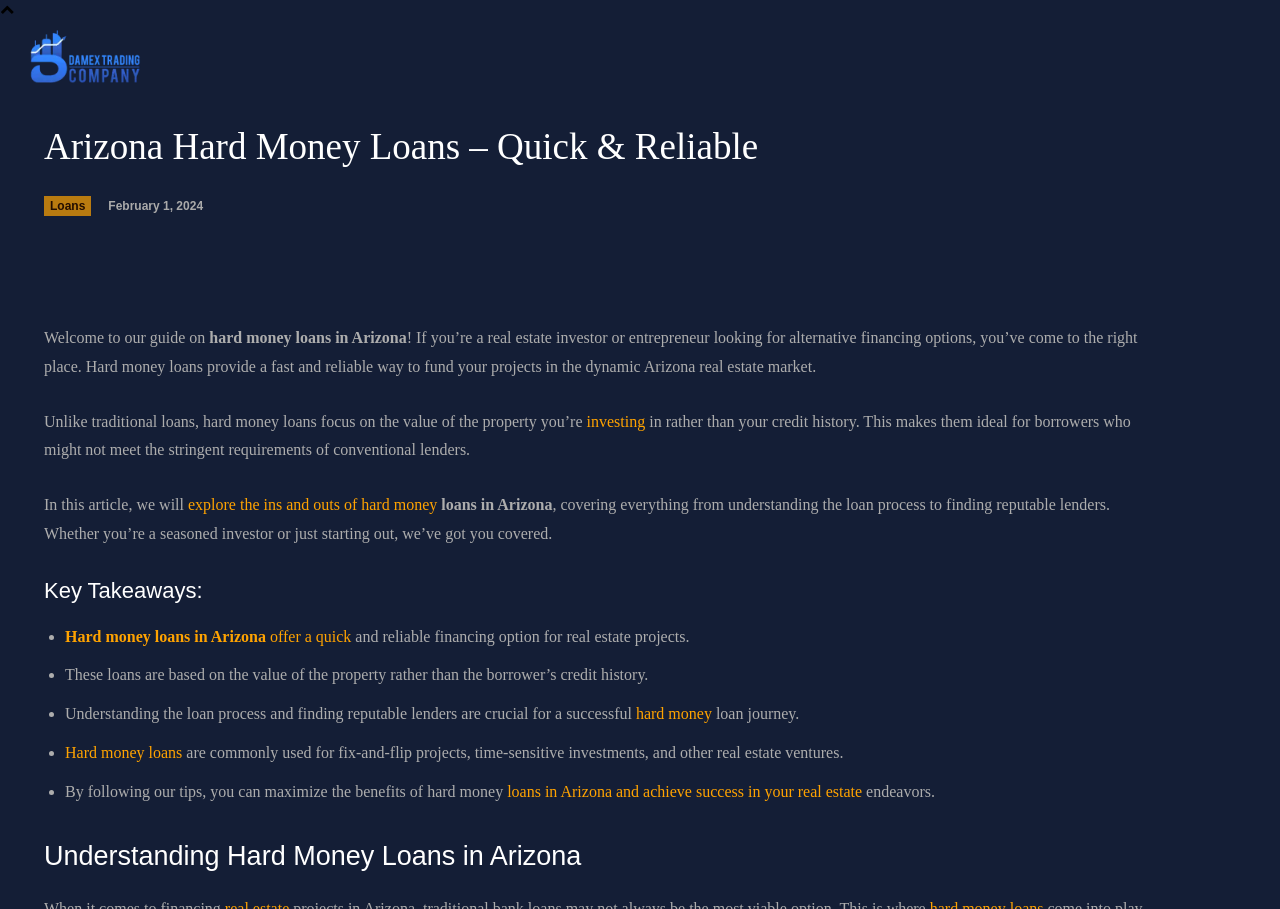Identify the bounding box coordinates of the clickable region necessary to fulfill the following instruction: "Click the 'SUBSCRIBE' button". The bounding box coordinates should be four float numbers between 0 and 1, i.e., [left, top, right, bottom].

None